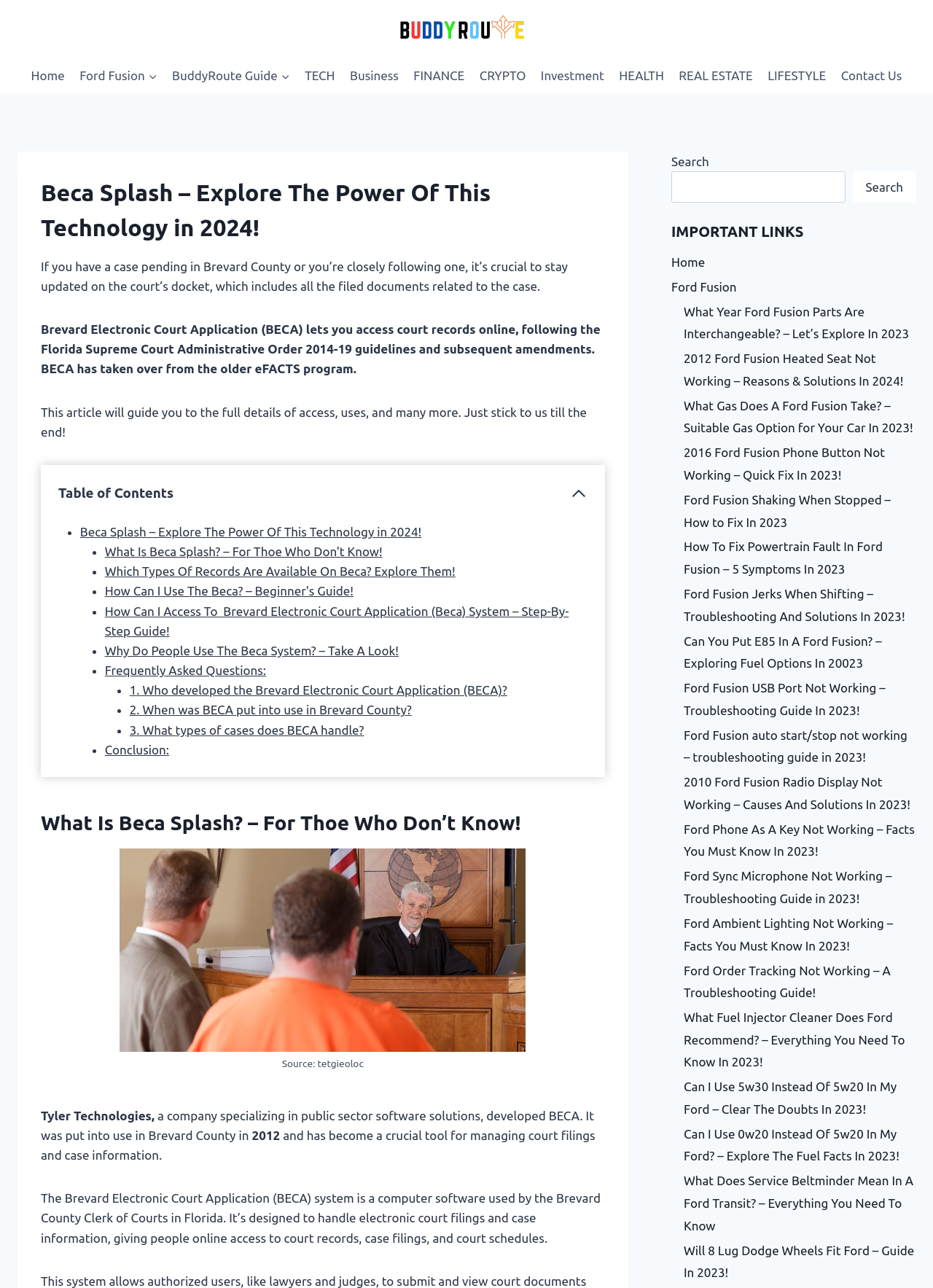Using the provided element description, identify the bounding box coordinates as (top-left x, top-left y, bottom-right x, bottom-right y). Ensure all values are between 0 and 1. Description: alt="Buddy Route"

[0.422, 0.0, 0.578, 0.045]